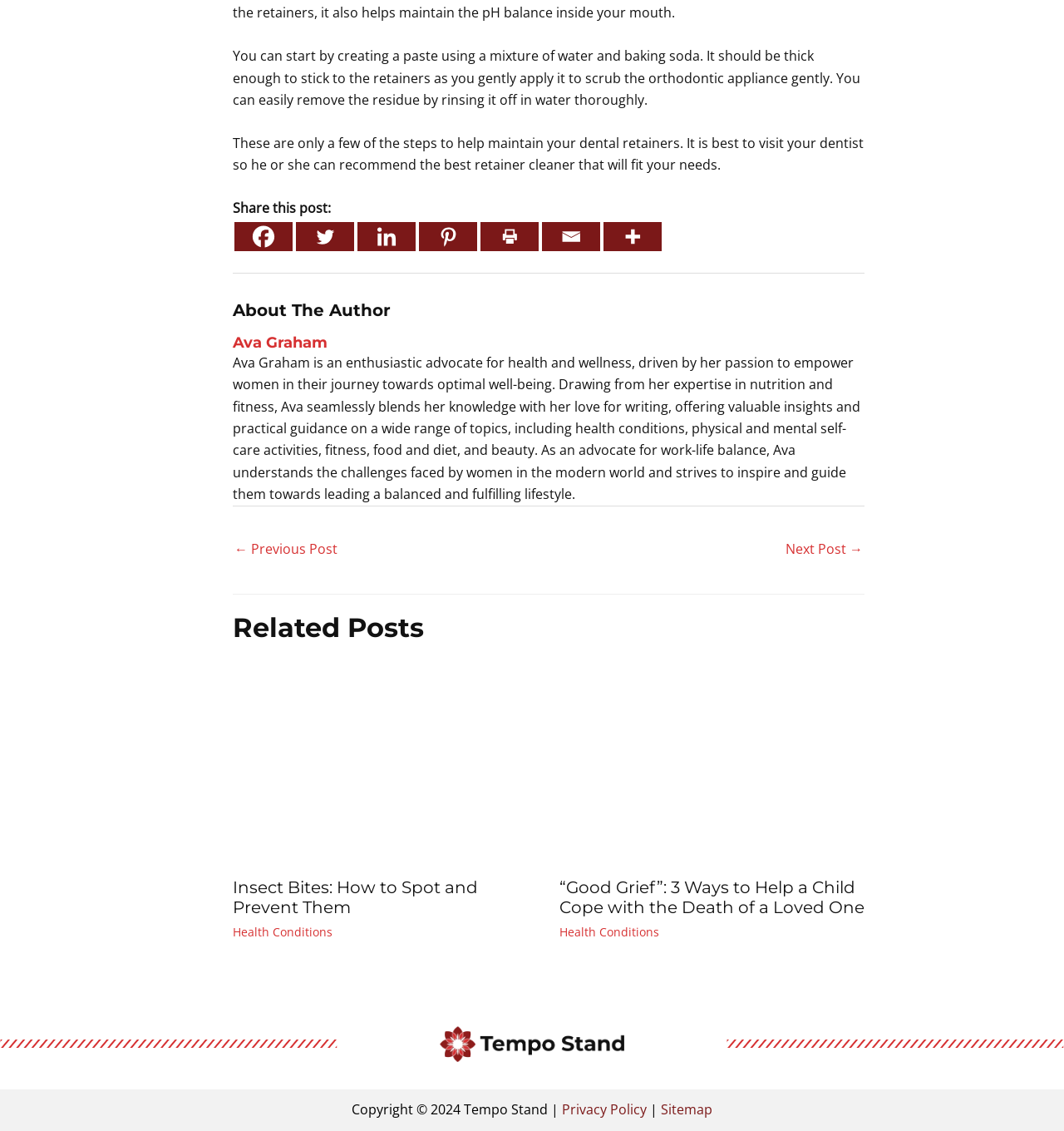Give a one-word or short phrase answer to the question: 
What is the topic of the article?

Dental retainers